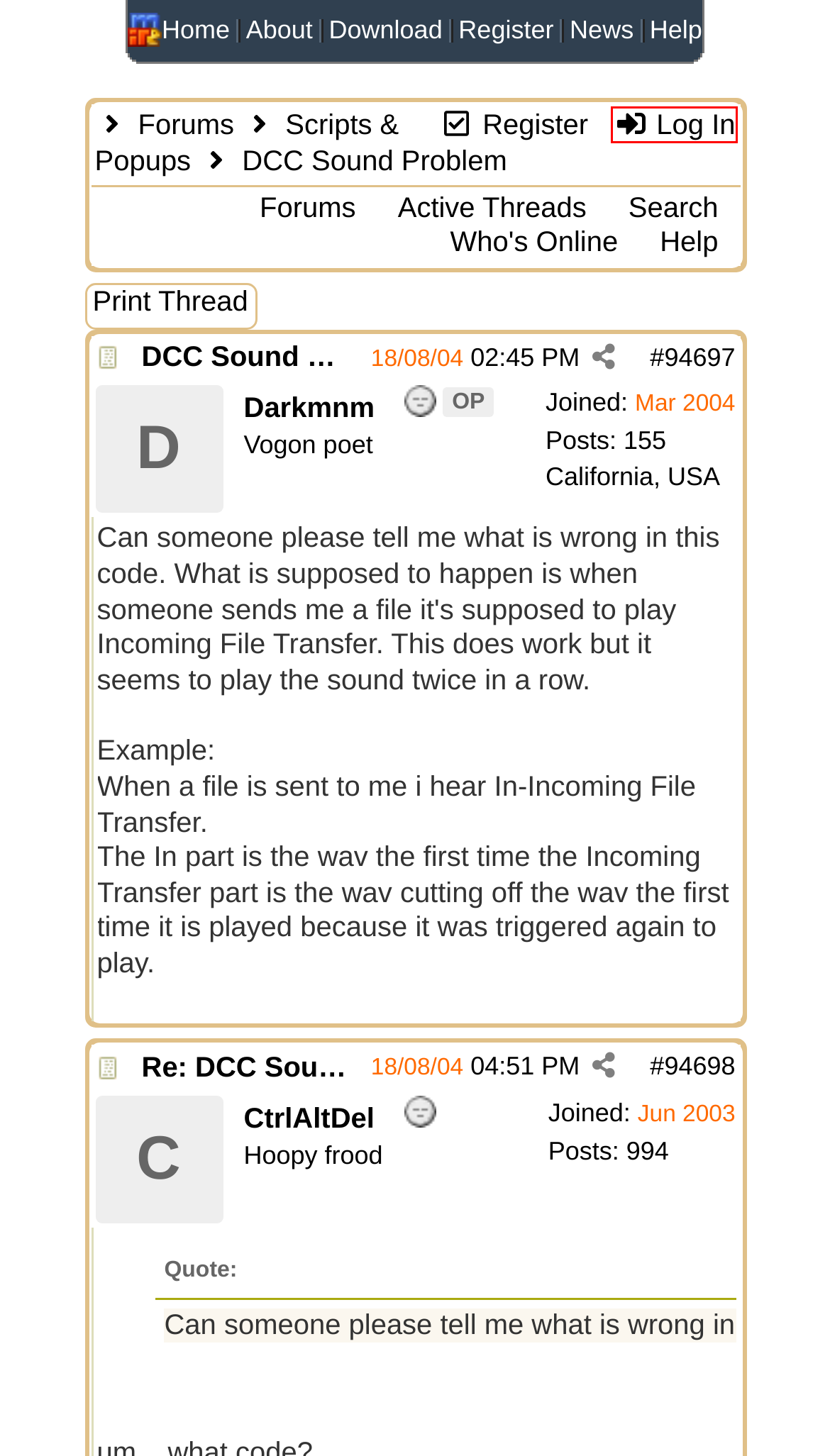Observe the provided screenshot of a webpage with a red bounding box around a specific UI element. Choose the webpage description that best fits the new webpage after you click on the highlighted element. These are your options:
A. mIRC: Help Resources
B. Forum Rules - mIRC Discussion Forums
C. Forum Member Login - mIRC Discussion Forums
D. mIRC: Register mIRC
E. mIRC: Internet Relay Chat client
F. mIRC: Latest News
G. Help - mIRC Discussion Forums
H. mIRC: Download mIRC

C